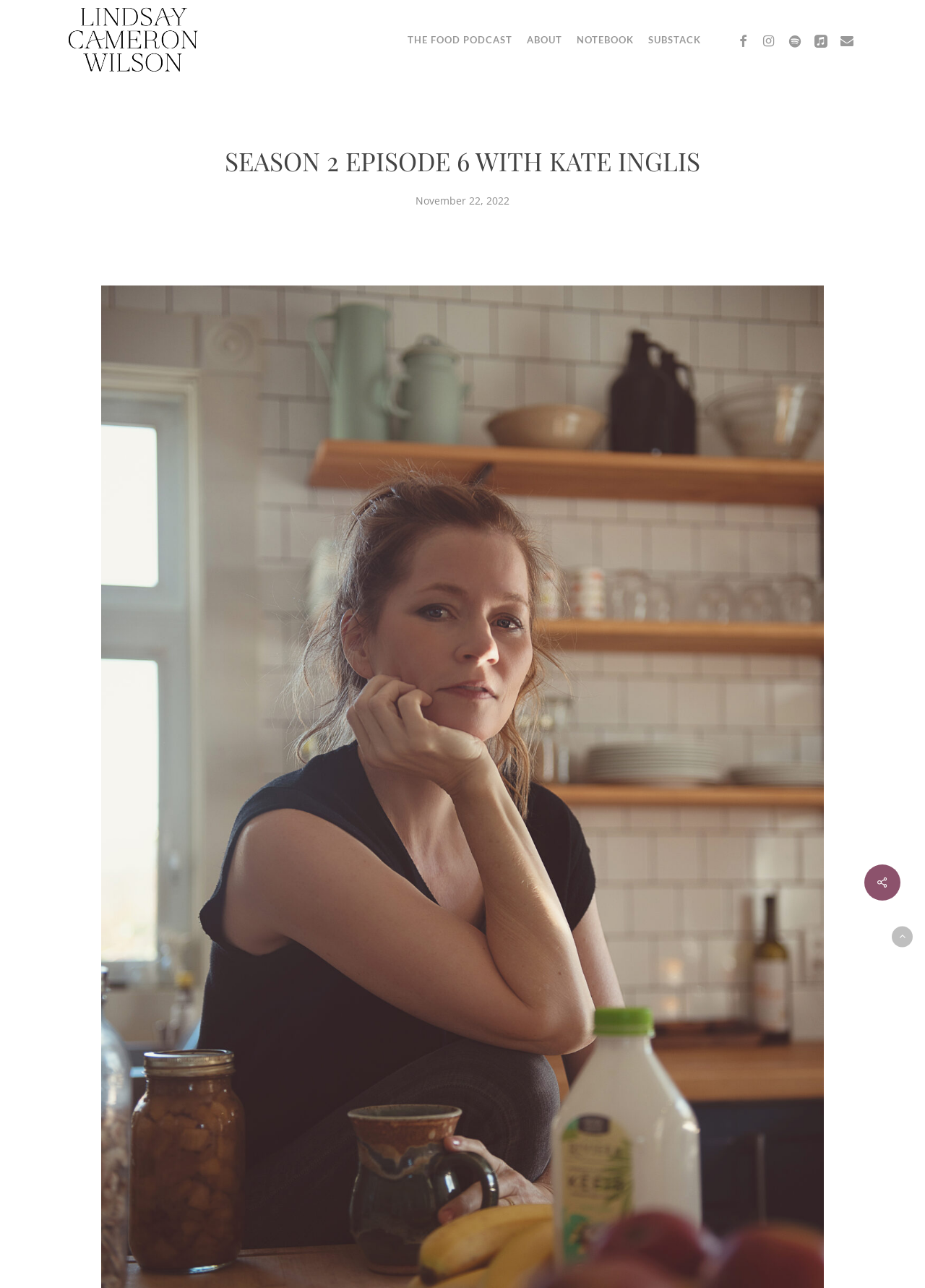Provide an in-depth caption for the elements present on the webpage.

The webpage appears to be a podcast episode page, specifically Season 2 Episode 6 featuring Kate Inglis and Lindsay Cameron Wilson. 

At the top left, there is a link to Lindsay Cameron Wilson, accompanied by an image of the same name. 

To the right of this, there are several links in a row, including "THE FOOD PODCAST", "ABOUT", "NOTEBOOK", "SUBSTACK", and social media links such as "FACEBOOK", "INSTAGRAM", "SPOTIFY", "APPLEMUSIC", and "EMAIL". 

Below these links, there is a heading that reads "SEASON 2 EPISODE 6 WITH KATE INGLIS". 

Underneath the heading, there is a static text that indicates the episode's release date, "November 22, 2022". 

At the bottom right of the page, there are two links: one with an icon and another that reads "Back to top".